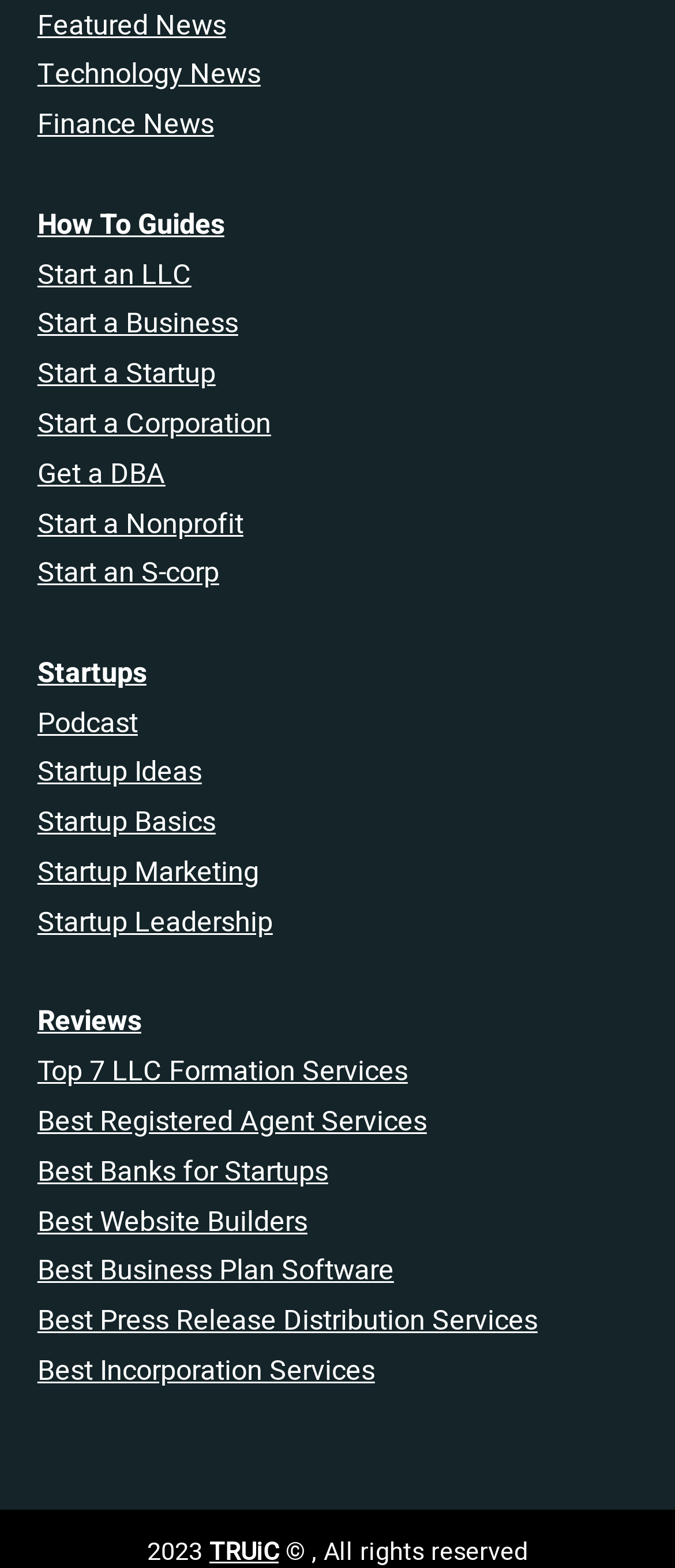Identify the bounding box coordinates of the area that should be clicked in order to complete the given instruction: "Open Prime Position SEO page". The bounding box coordinates should be four float numbers between 0 and 1, i.e., [left, top, right, bottom].

None